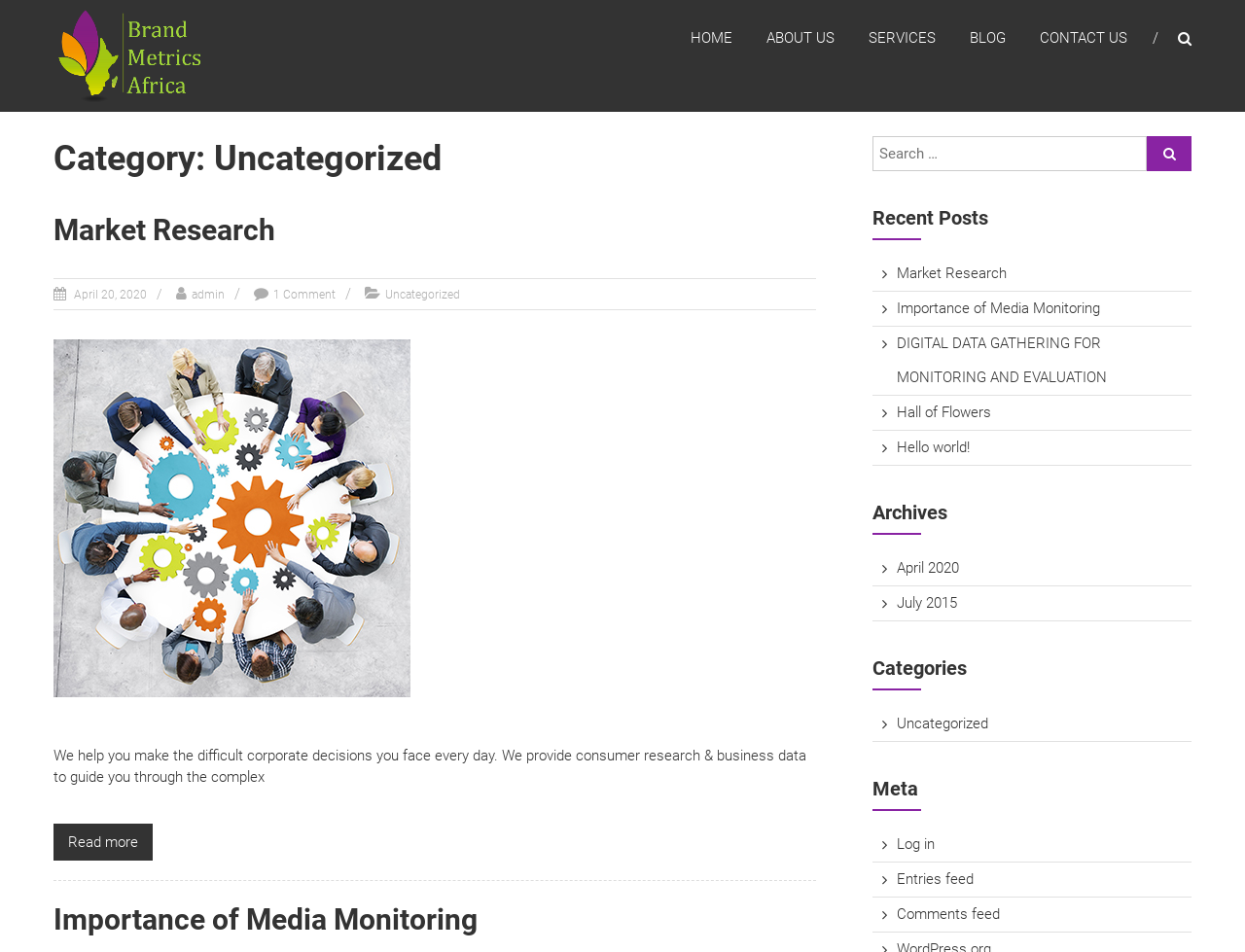Analyze the image and provide a detailed answer to the question: What is the category of the article 'Market Research'?

The category of the article 'Market Research' can be found by looking at the link 'Uncategorized' below the article title. This link indicates that the article belongs to the 'Uncategorized' category.